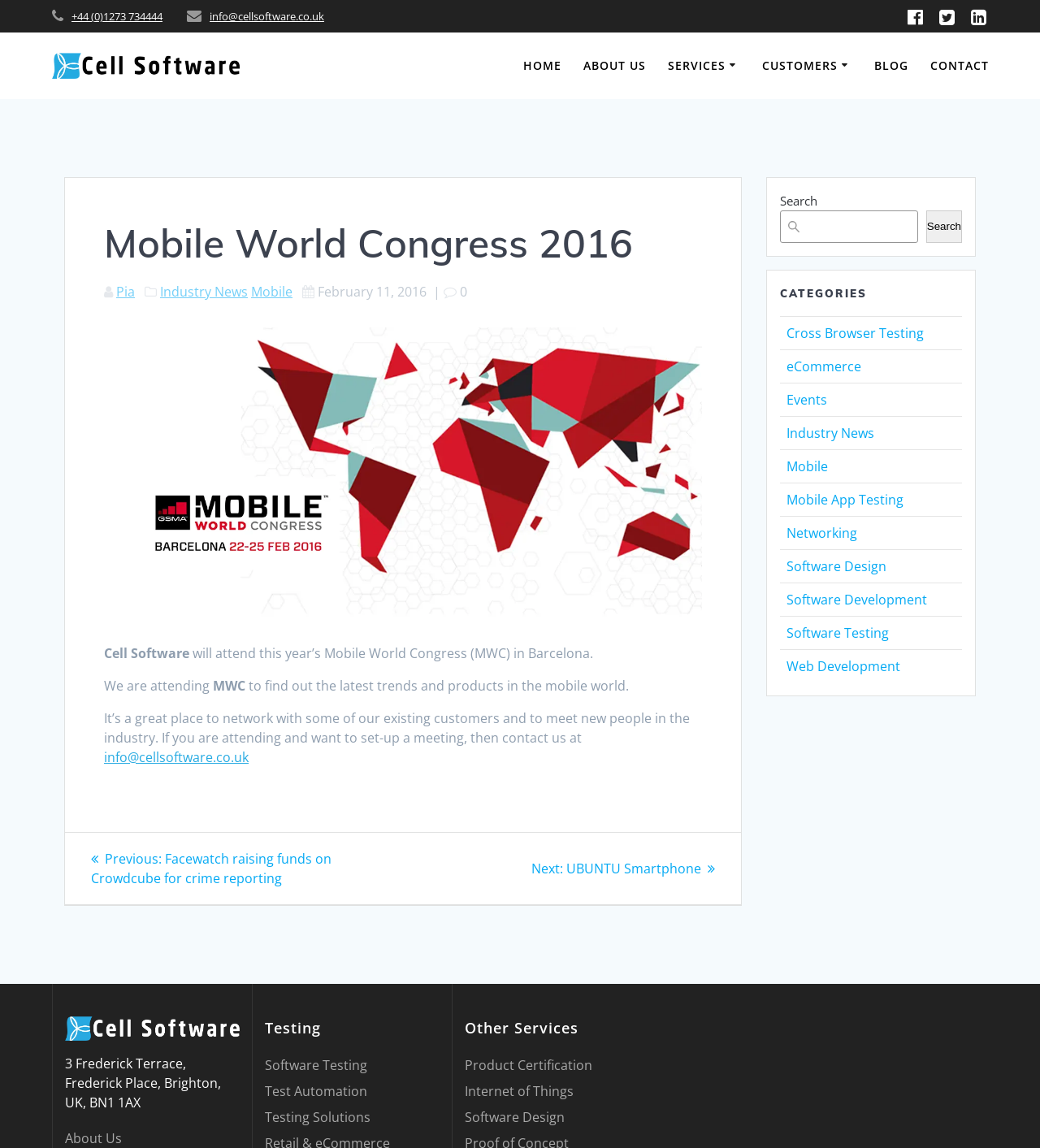What is the email address to contact for a meeting?
Respond with a short answer, either a single word or a phrase, based on the image.

info@cellsoftware.co.uk